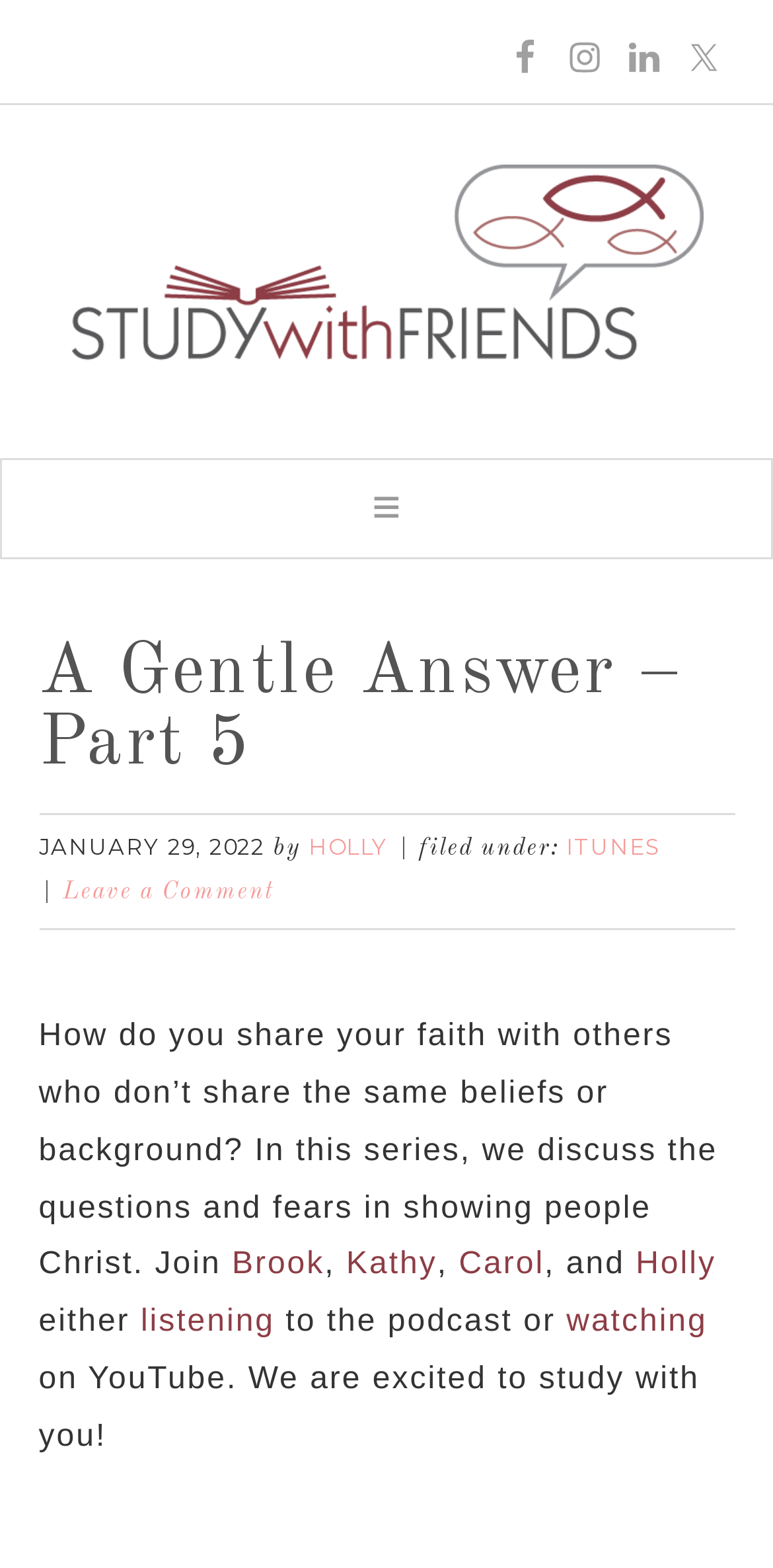What is the date of the article?
Using the image as a reference, answer with just one word or a short phrase.

JANUARY 29, 2022